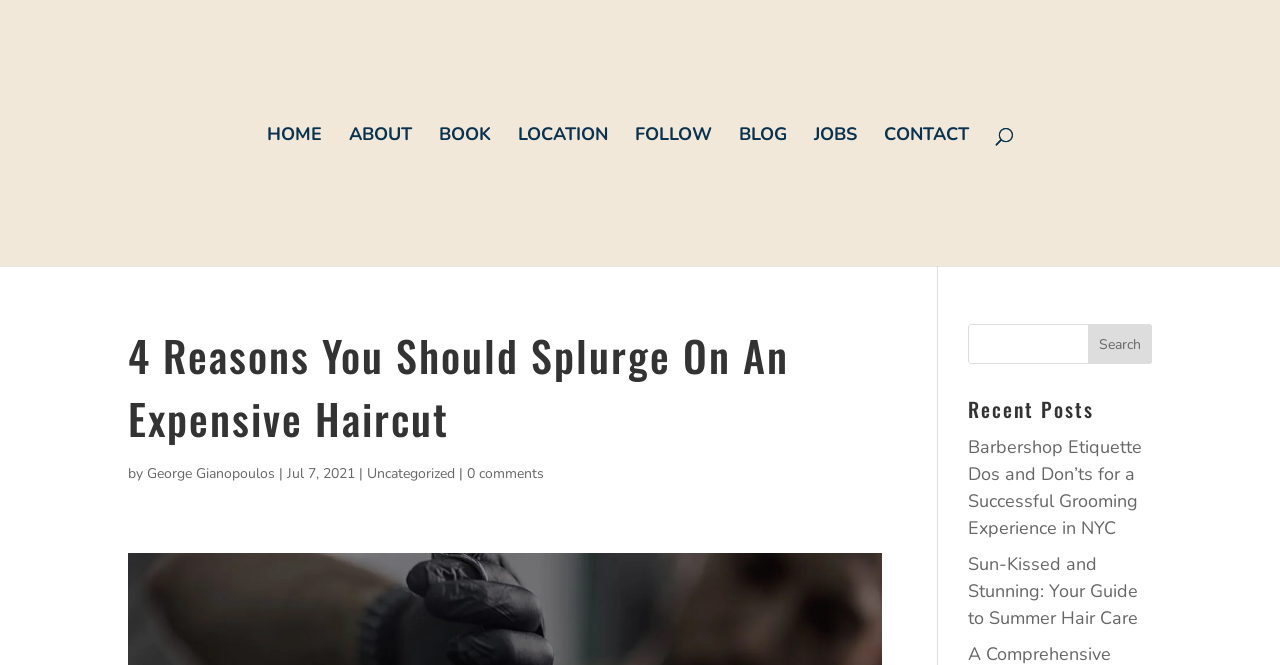Please locate the clickable area by providing the bounding box coordinates to follow this instruction: "Click HOME".

[0.208, 0.191, 0.251, 0.4]